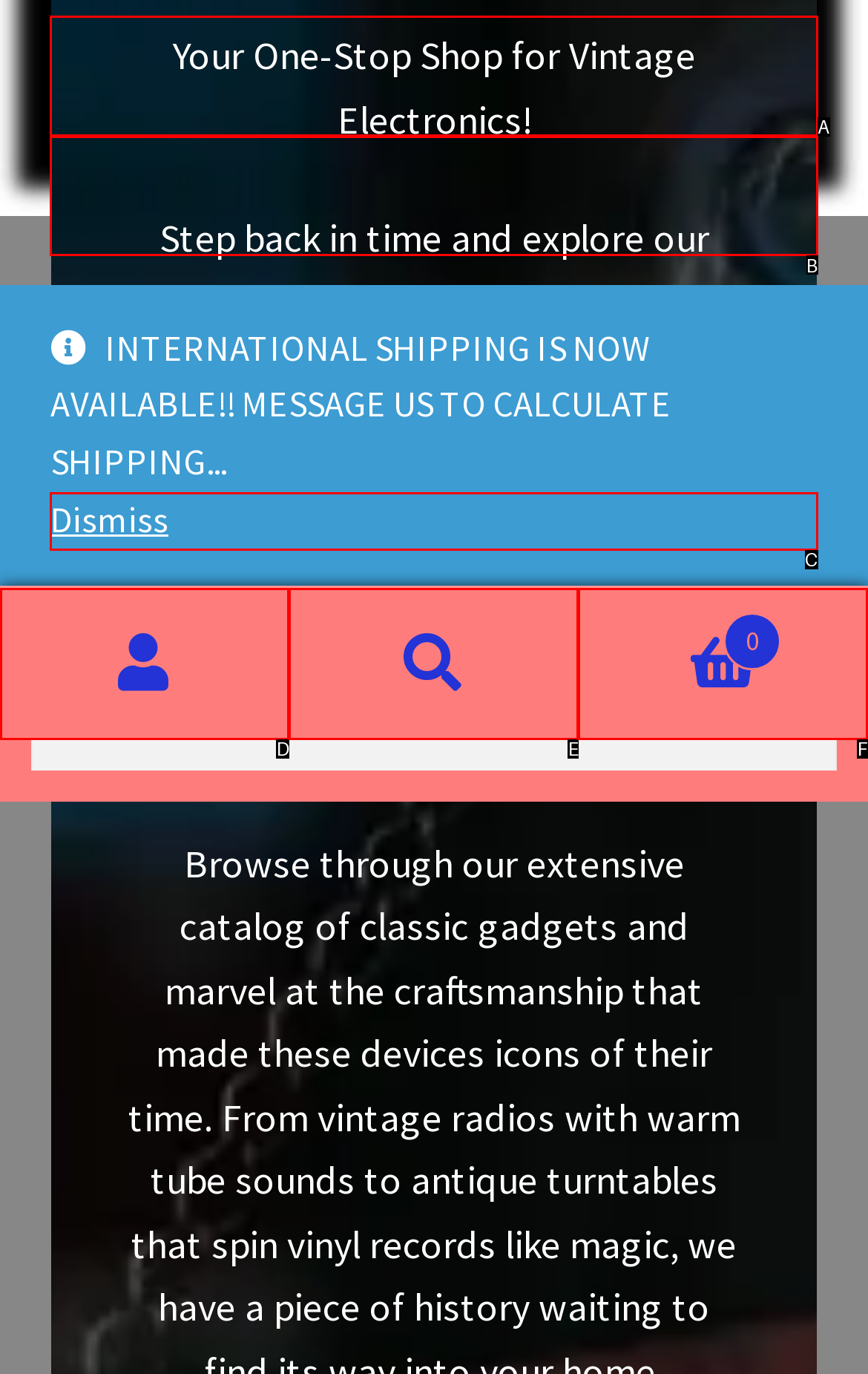Based on the description: My Account, identify the matching HTML element. Reply with the letter of the correct option directly.

D